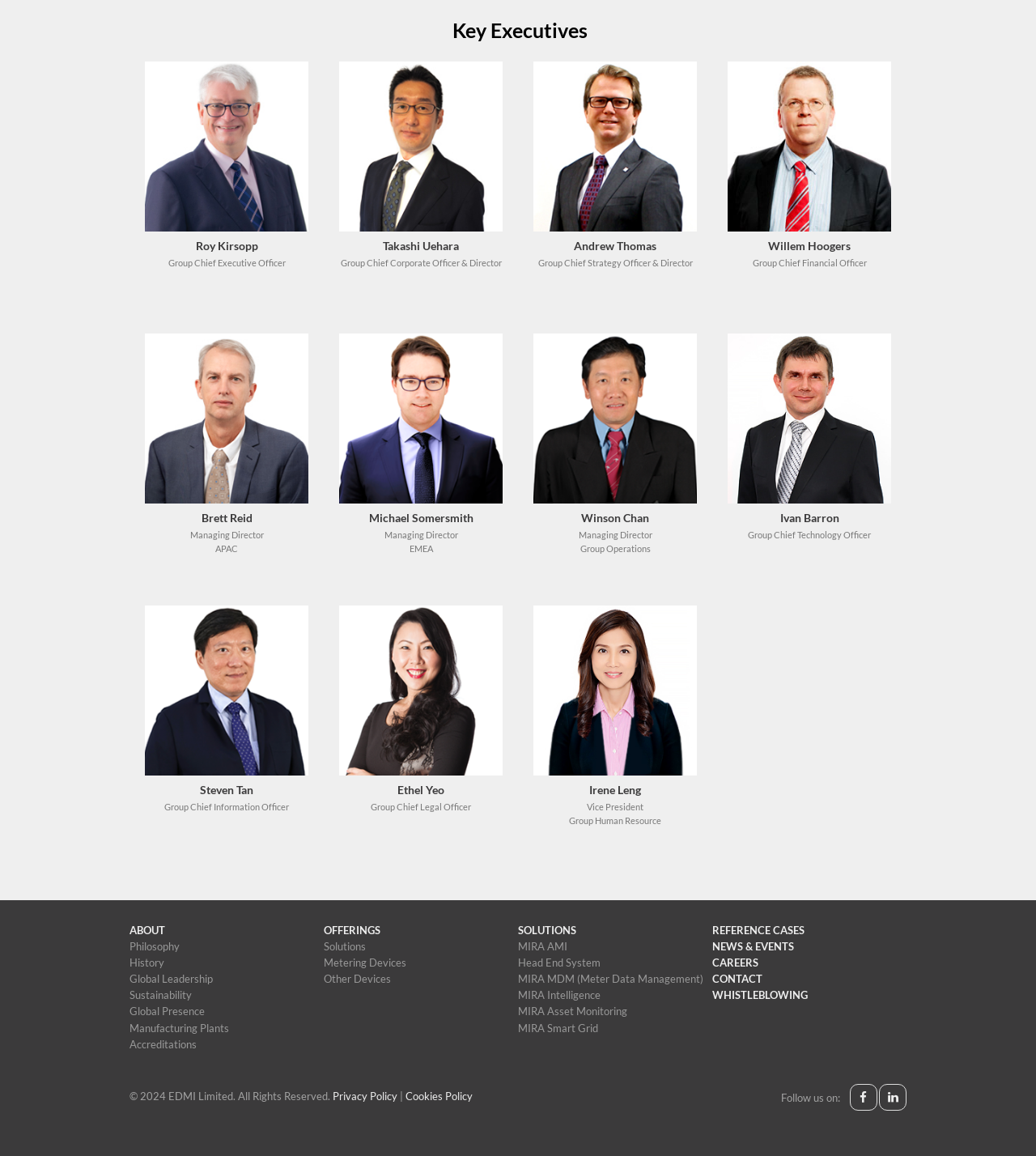What is the company name mentioned at the bottom of the page?
Using the image, answer in one word or phrase.

EDMI Limited